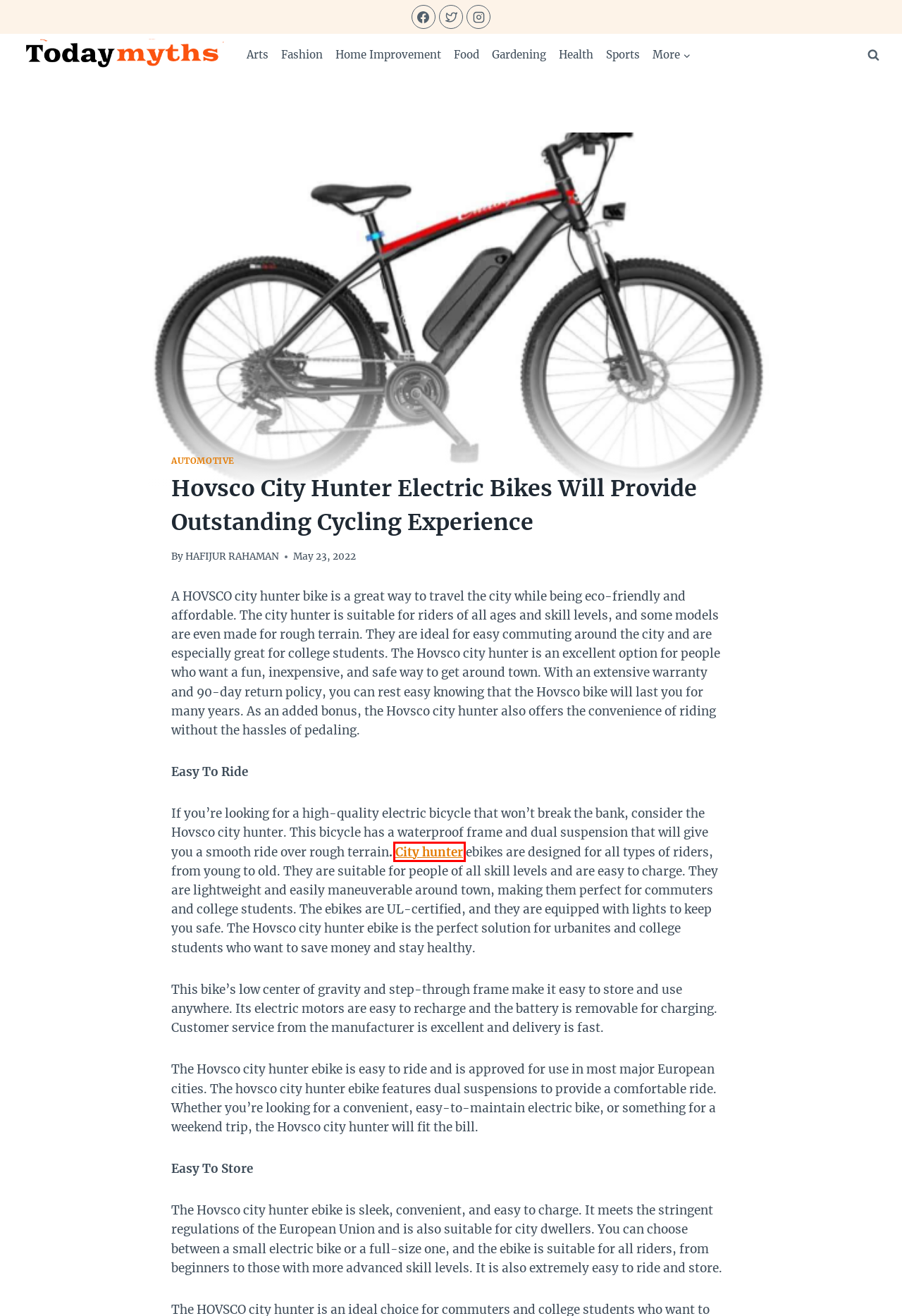You are looking at a screenshot of a webpage with a red bounding box around an element. Determine the best matching webpage description for the new webpage resulting from clicking the element in the red bounding box. Here are the descriptions:
A. Food Archives | TODAYMYTHS
B. automotive Archives | TODAYMYTHS
C. Gardening Archives | TODAYMYTHS
D. Find The Latest News and Myths in todaymyths | Todaymyths.com
E. Arts & Crafts Archives | TODAYMYTHS
F. Sports Archives | TODAYMYTHS
G. HOVSCO E-bikes: Buy Best Electric Bikes Online in UK
– Hovsco UK
H. Home Improvement Archives | TODAYMYTHS

G